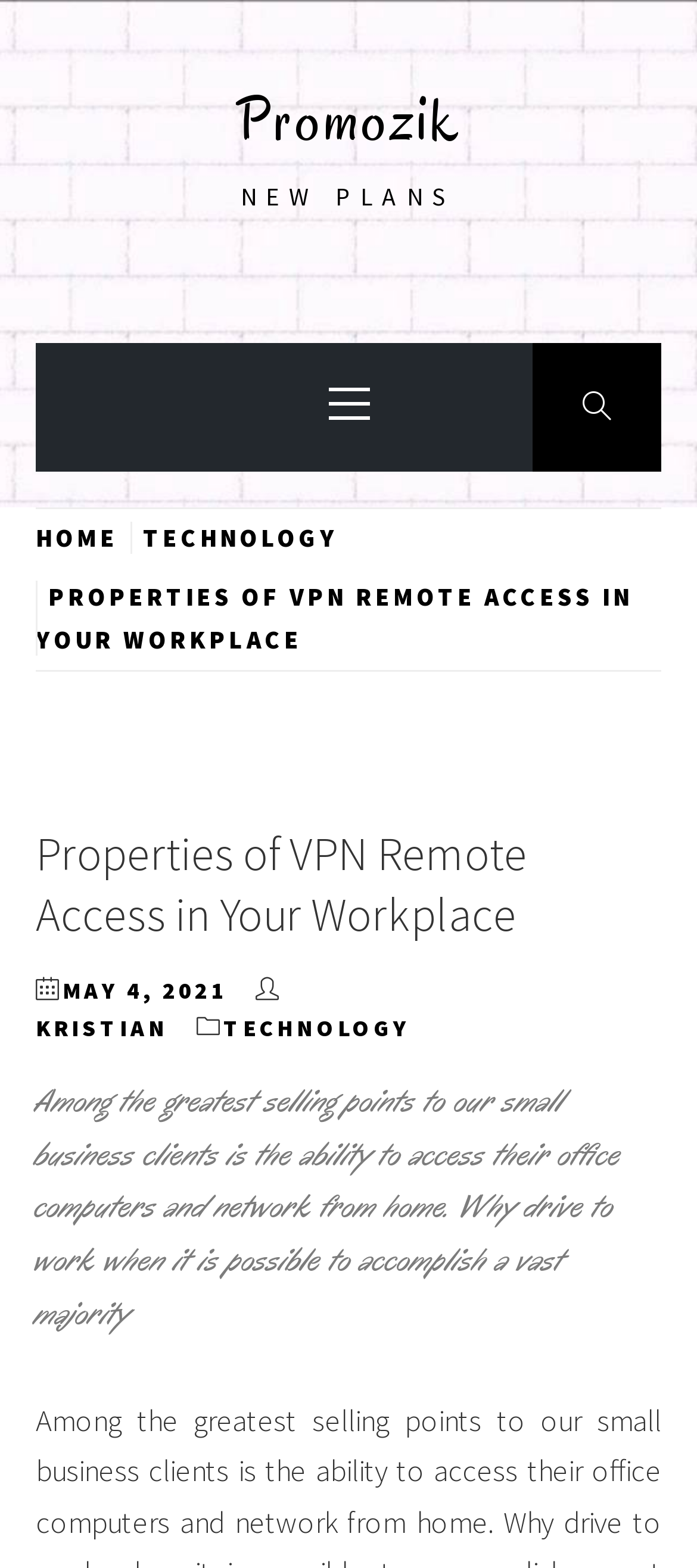Determine the bounding box coordinates of the region to click in order to accomplish the following instruction: "view author profile". Provide the coordinates as four float numbers between 0 and 1, specifically [left, top, right, bottom].

[0.051, 0.646, 0.241, 0.666]